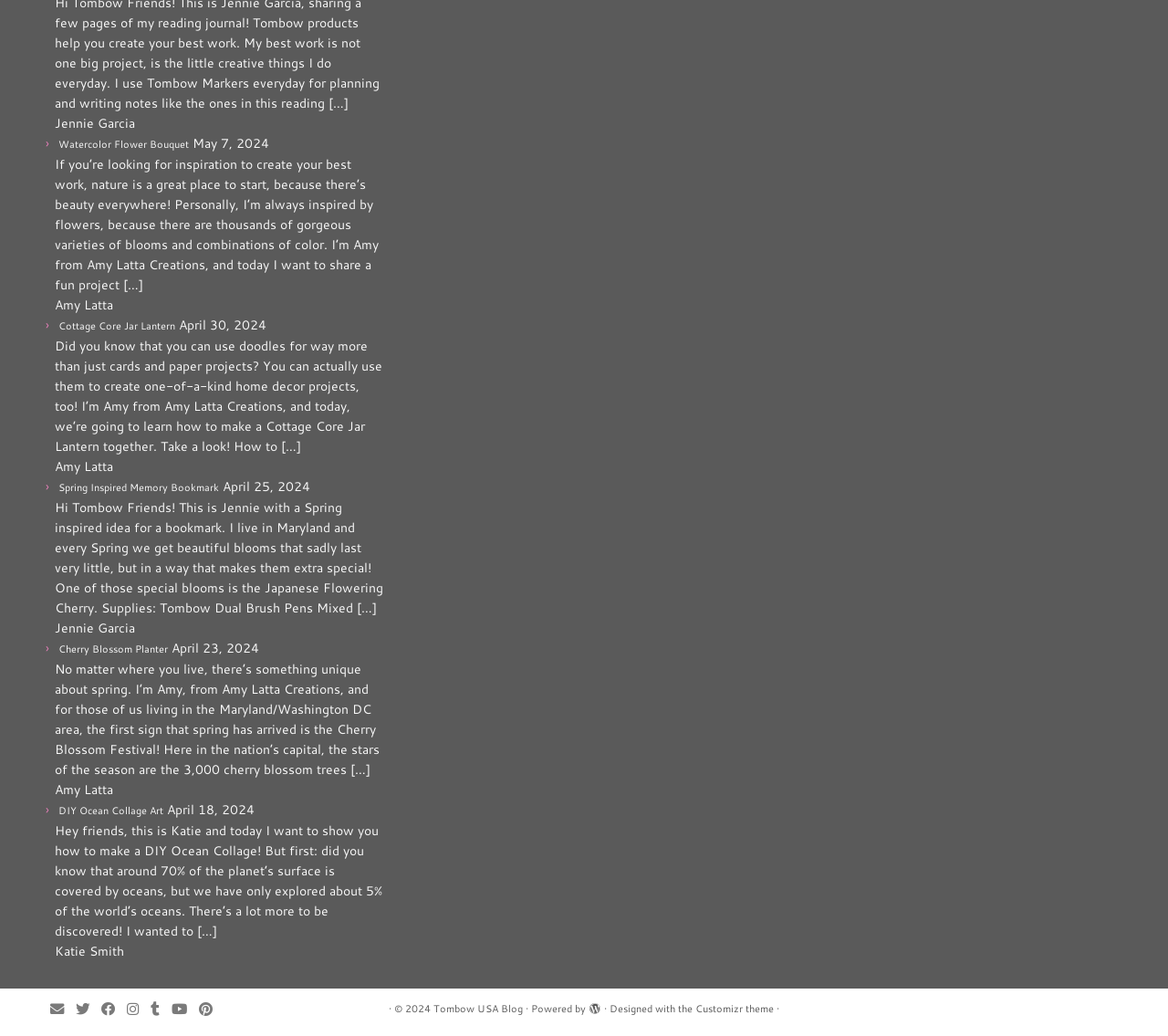Look at the image and give a detailed response to the following question: Who is the author of the first blog post?

The first blog post mentions 'I’m Amy from Amy Latta Creations', indicating that Amy Latta is the author of the post.